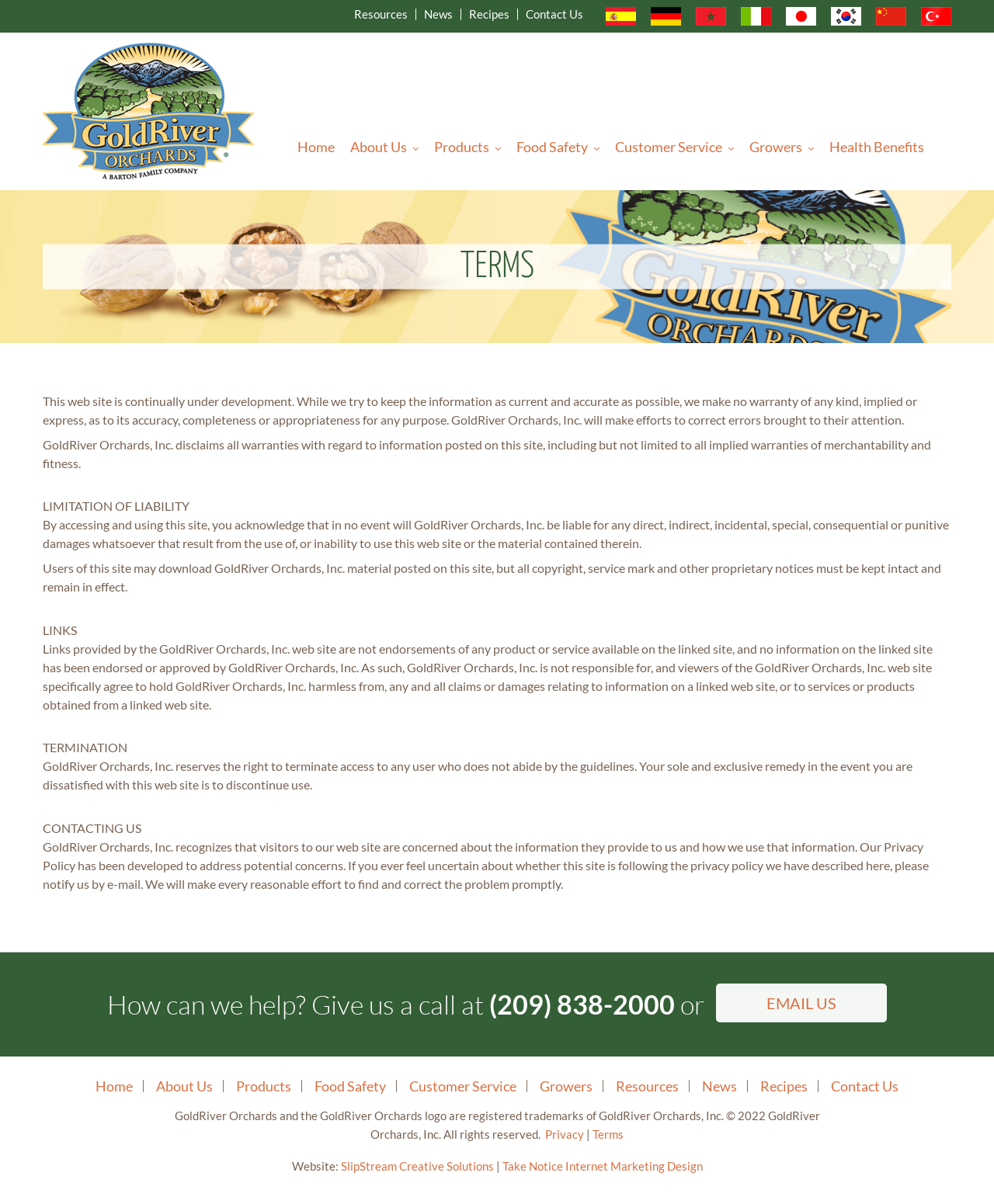What language options are available on this website?
Utilize the information in the image to give a detailed answer to the question.

The website provides multiple language options, including Español, Deutsch, العربية, Italiano, 日本語, 한국어, 简体中文, and Türkçe, which can be accessed through the links at the top of the page.